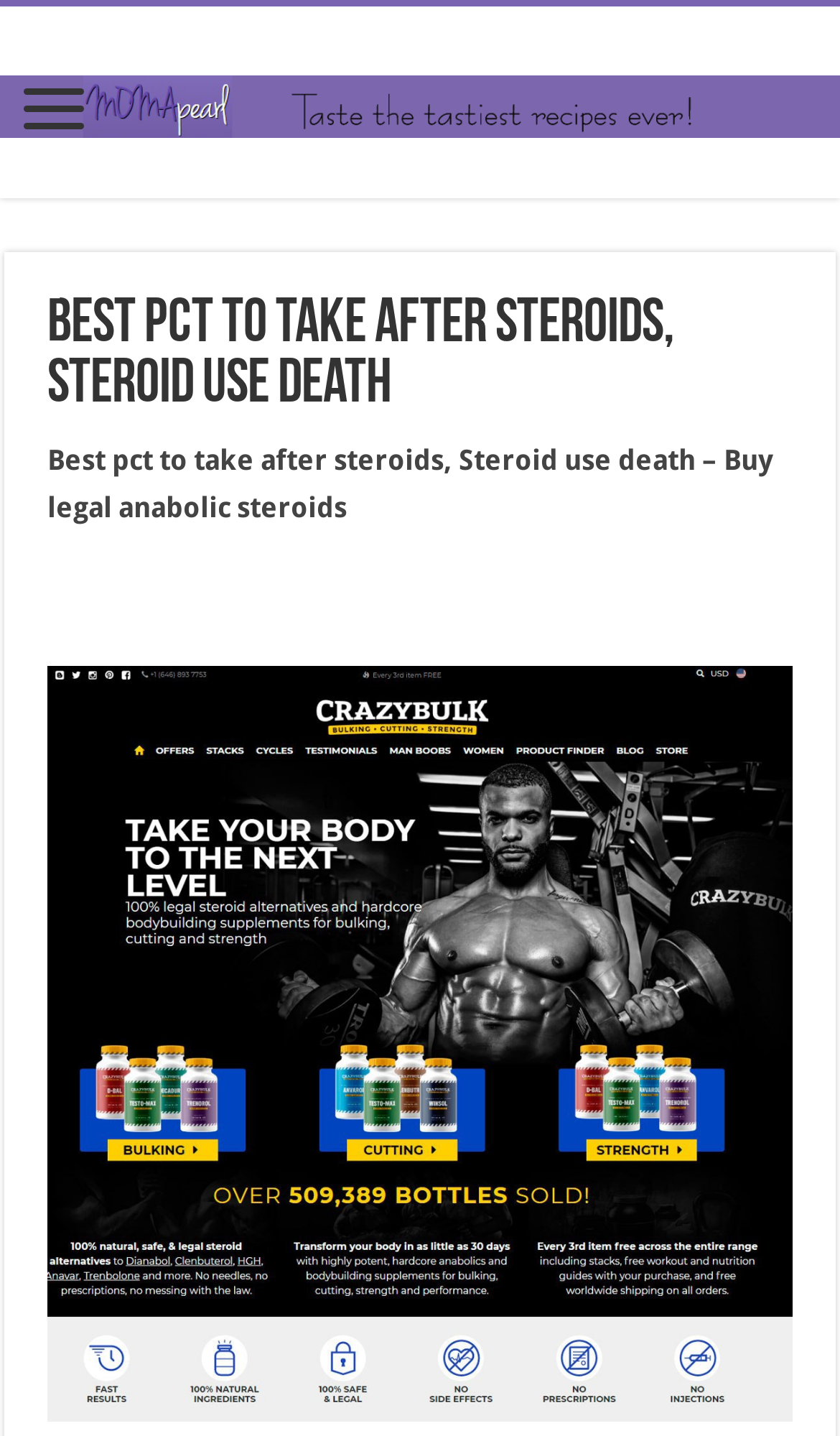What is the name of the website? Refer to the image and provide a one-word or short phrase answer.

momapearl